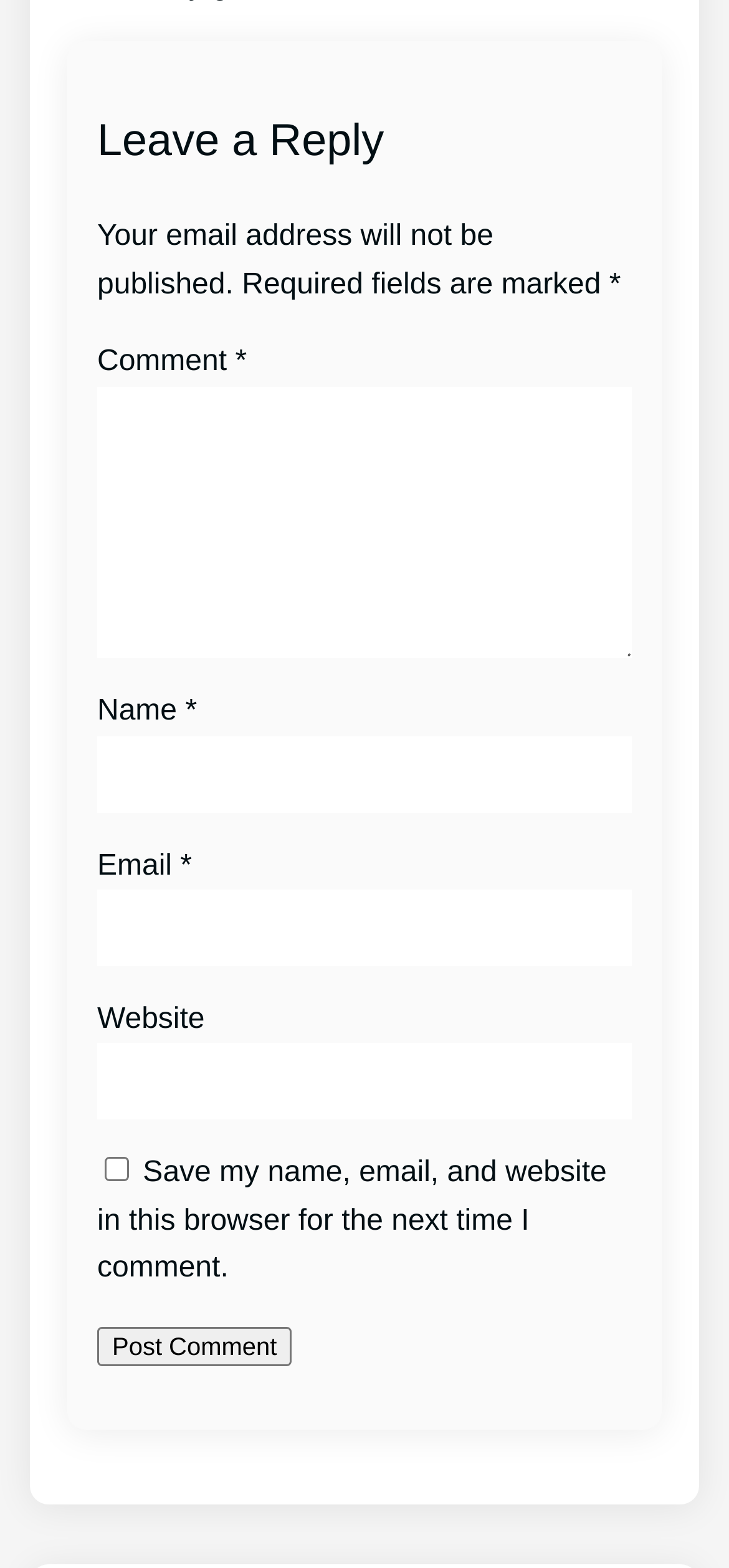What is the text on the button used to submit the comment?
Using the visual information, respond with a single word or phrase.

Post Comment